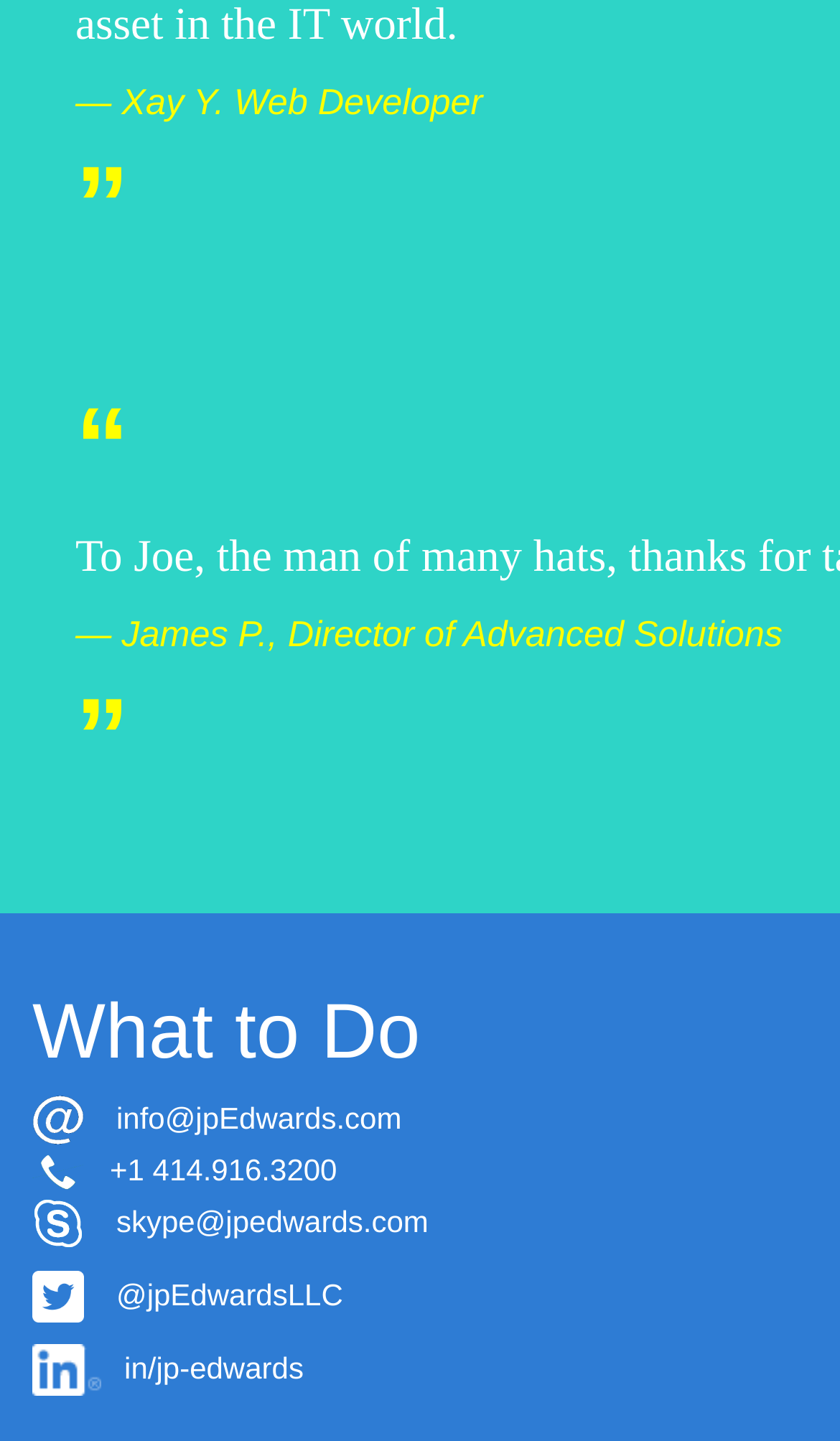What is the email address?
Provide a short answer using one word or a brief phrase based on the image.

info@jpEdwards.com